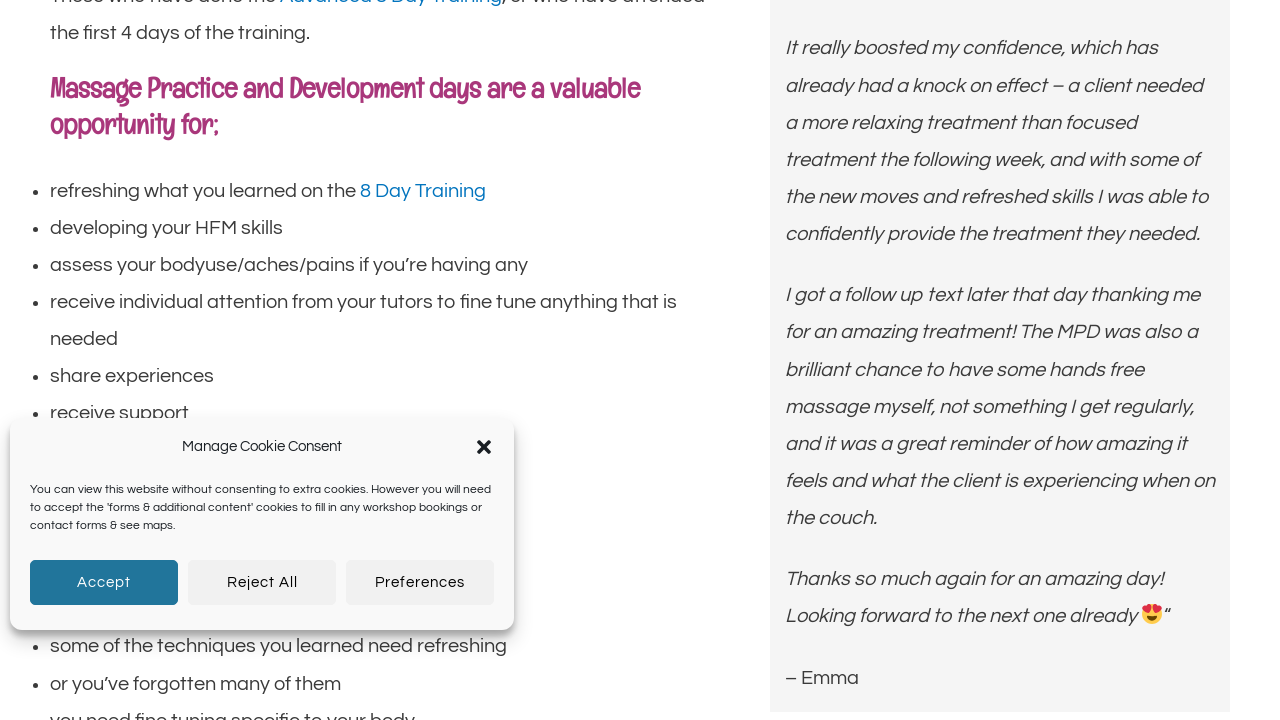Locate the bounding box of the UI element described by: "Reject All" in the given webpage screenshot.

[0.147, 0.778, 0.262, 0.84]